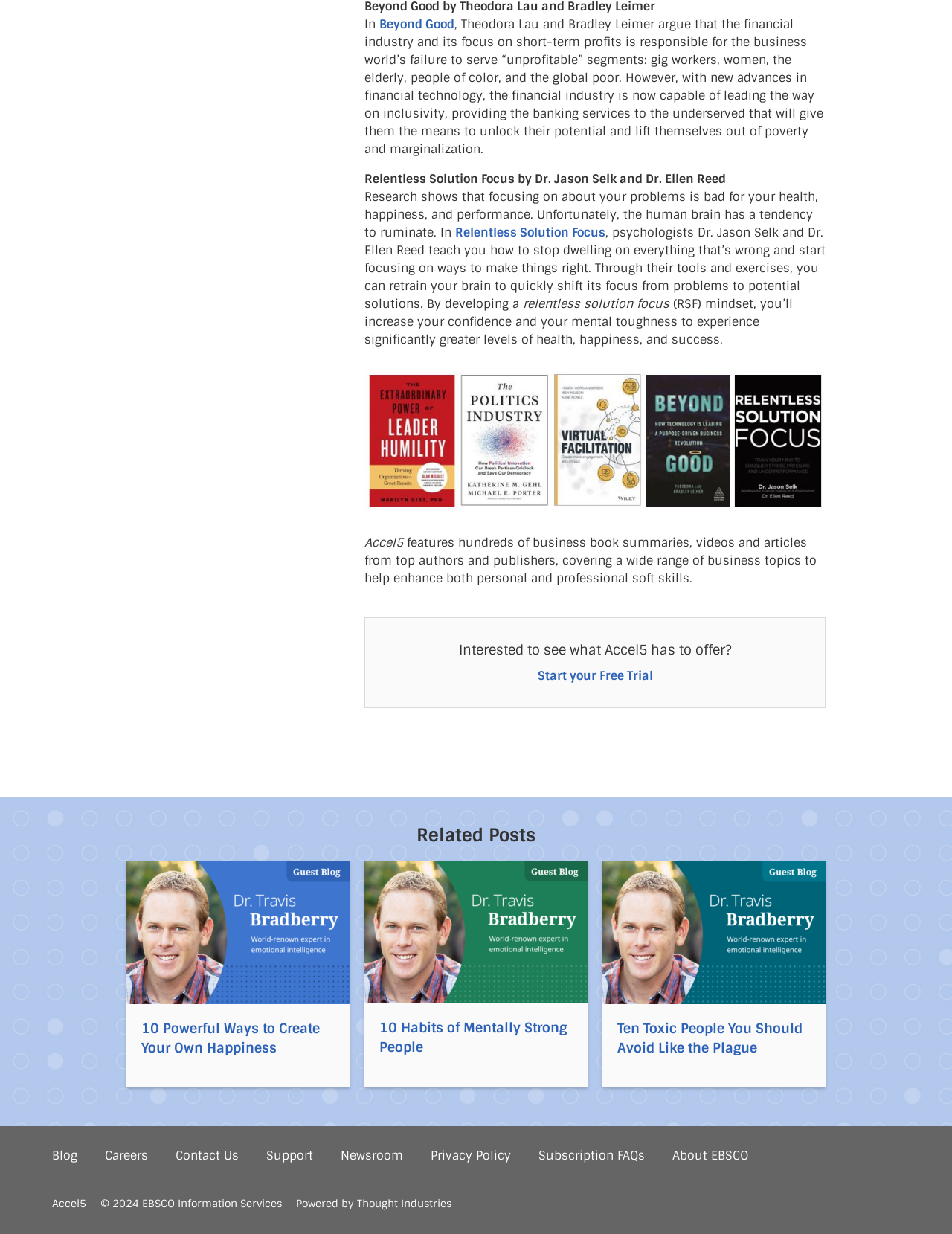Using the information in the image, give a comprehensive answer to the question: 
Who are the authors of the book 'Relentless Solution Focus'?

The authors of the book 'Relentless Solution Focus' are mentioned in the text as Dr. Jason Selk and Dr. Ellen Reed, who are psychologists teaching how to focus on solutions rather than problems.